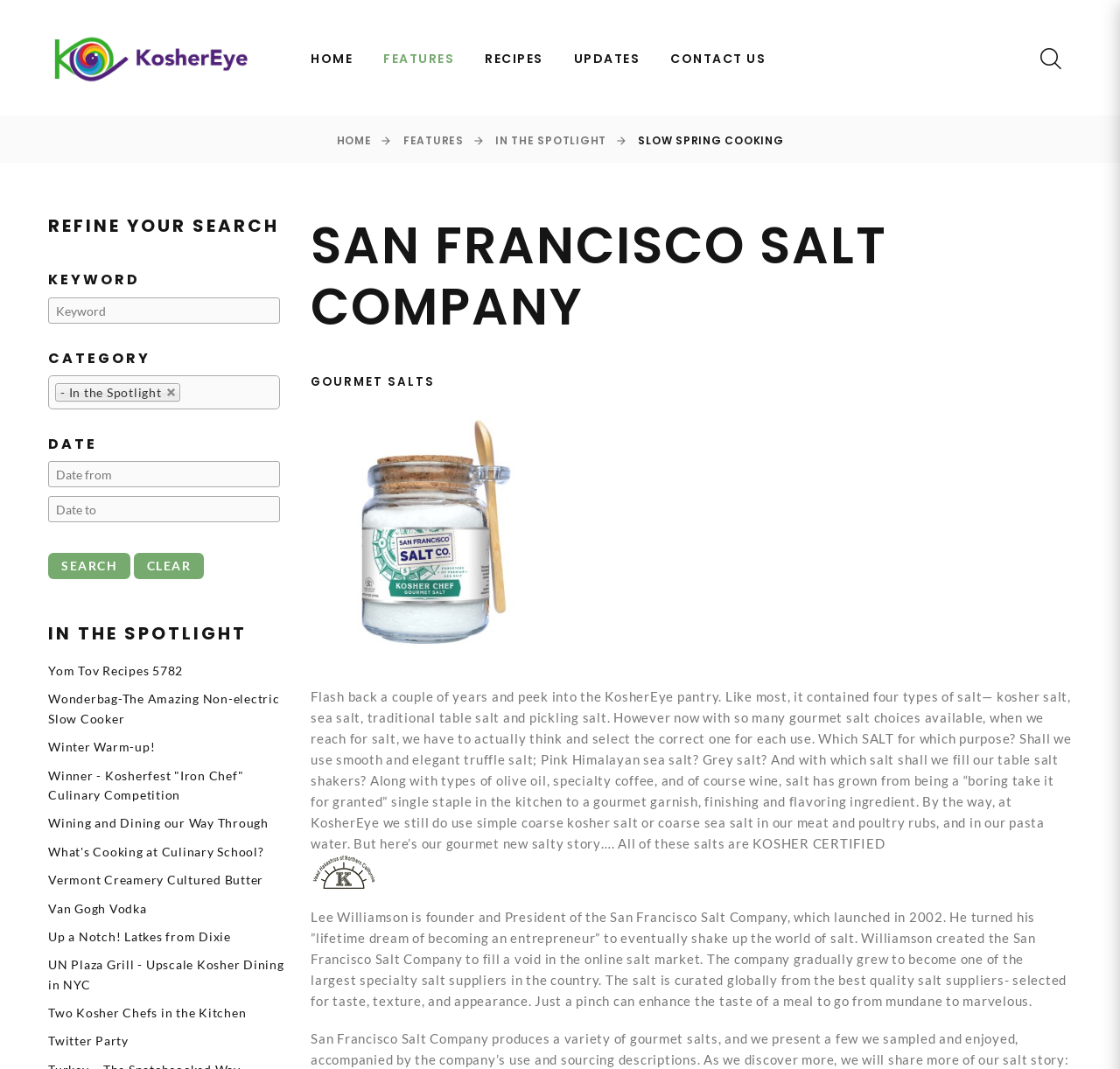Identify the bounding box coordinates for the element you need to click to achieve the following task: "Click on the 'HOME' link". Provide the bounding box coordinates as four float numbers between 0 and 1, in the form [left, top, right, bottom].

[0.277, 0.046, 0.315, 0.064]